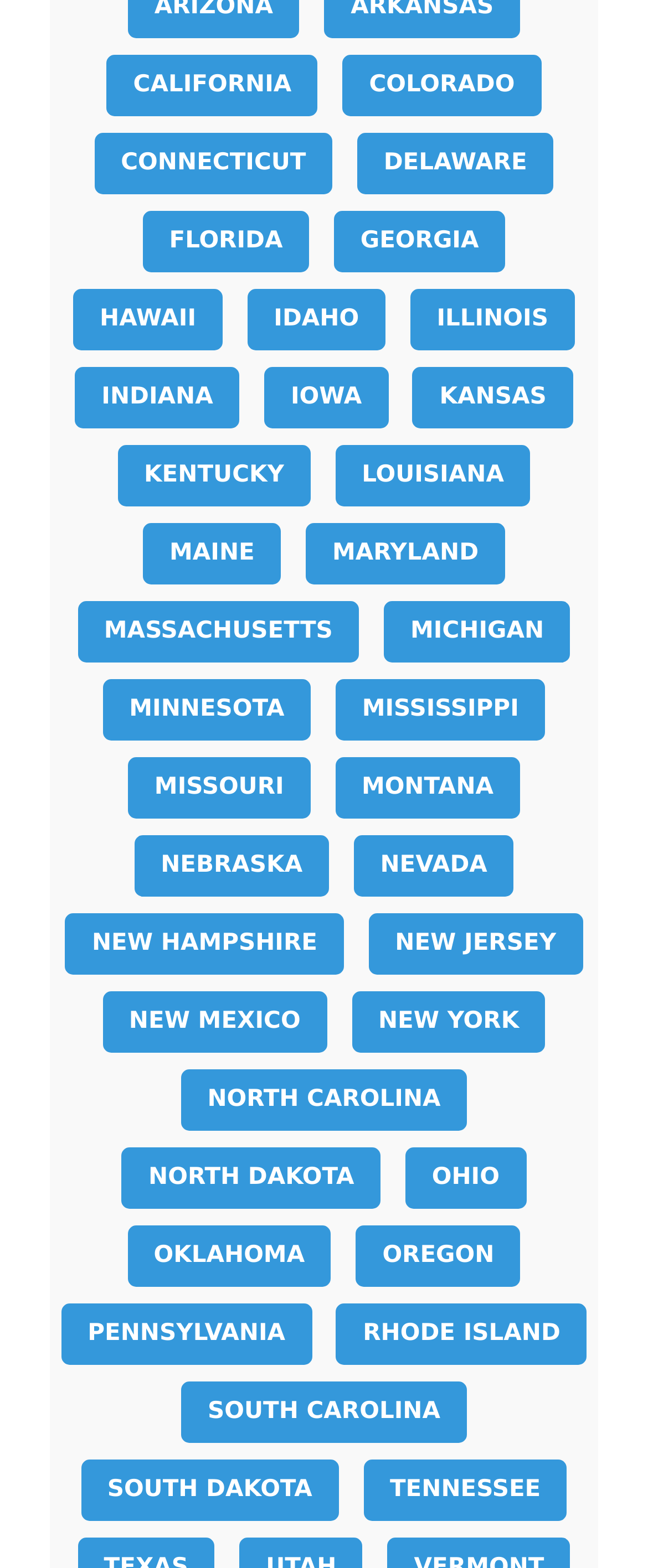Please locate the UI element described by "story" and provide its bounding box coordinates.

None